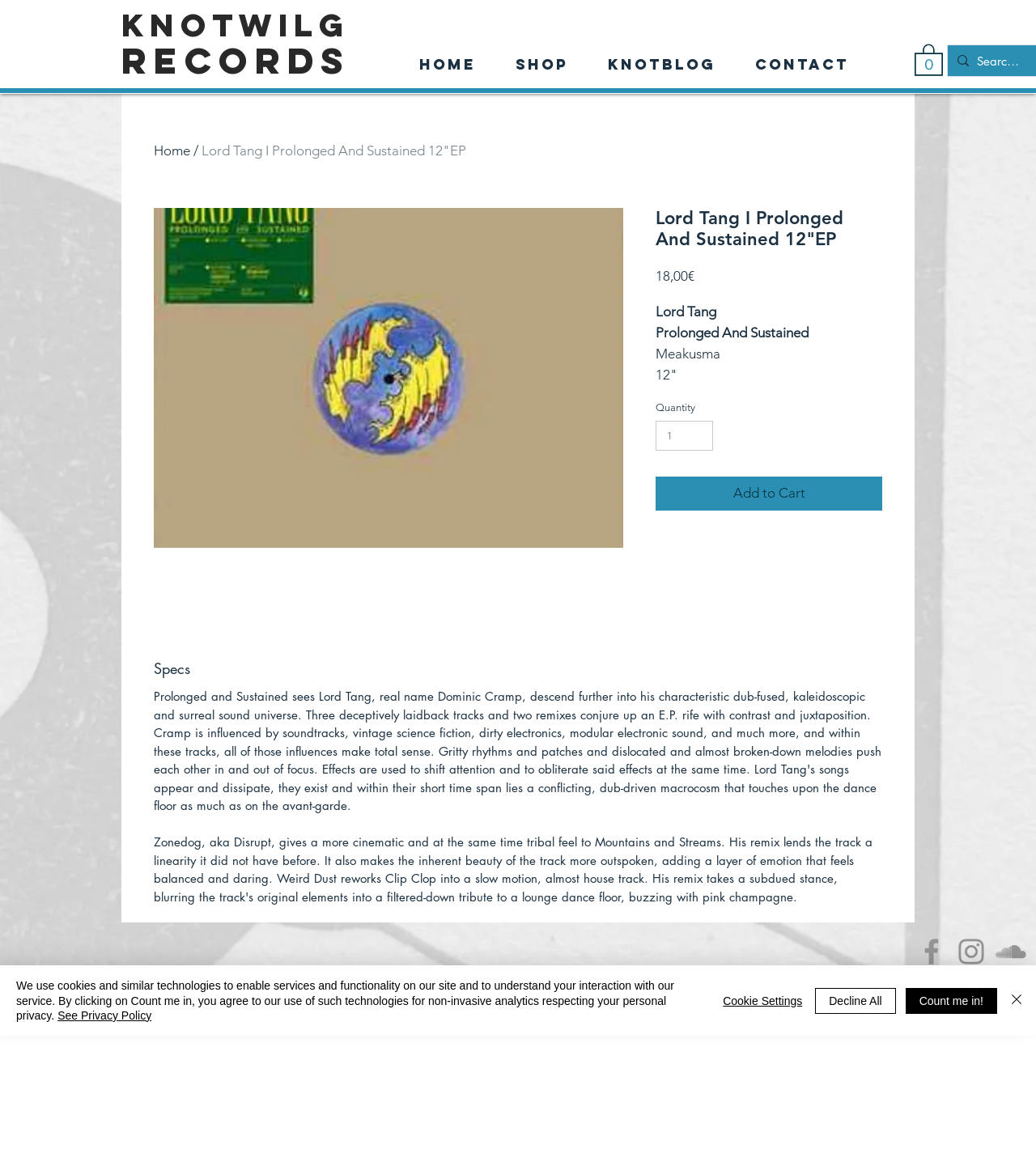What is the price of the EP?
Based on the visual information, provide a detailed and comprehensive answer.

I found the answer by looking at the static text element with the text '18,00€' which is located below the image of the EP and above the 'Price' label.